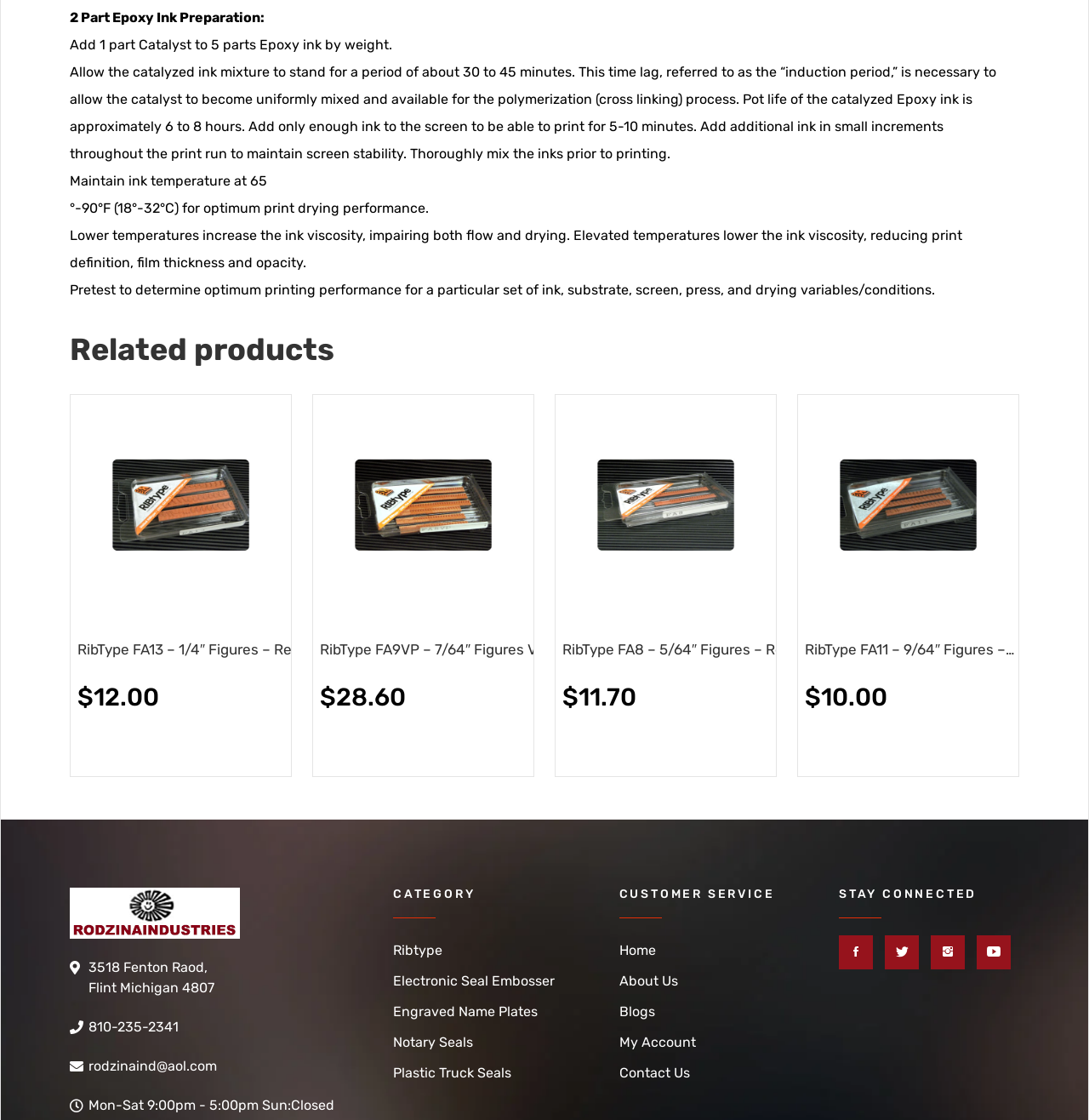Locate the bounding box coordinates of the clickable region to complete the following instruction: "View the price of 'RibType FA9VP – 7/64″ Figures Value Pack – Regular Font'."

[0.309, 0.609, 0.373, 0.635]